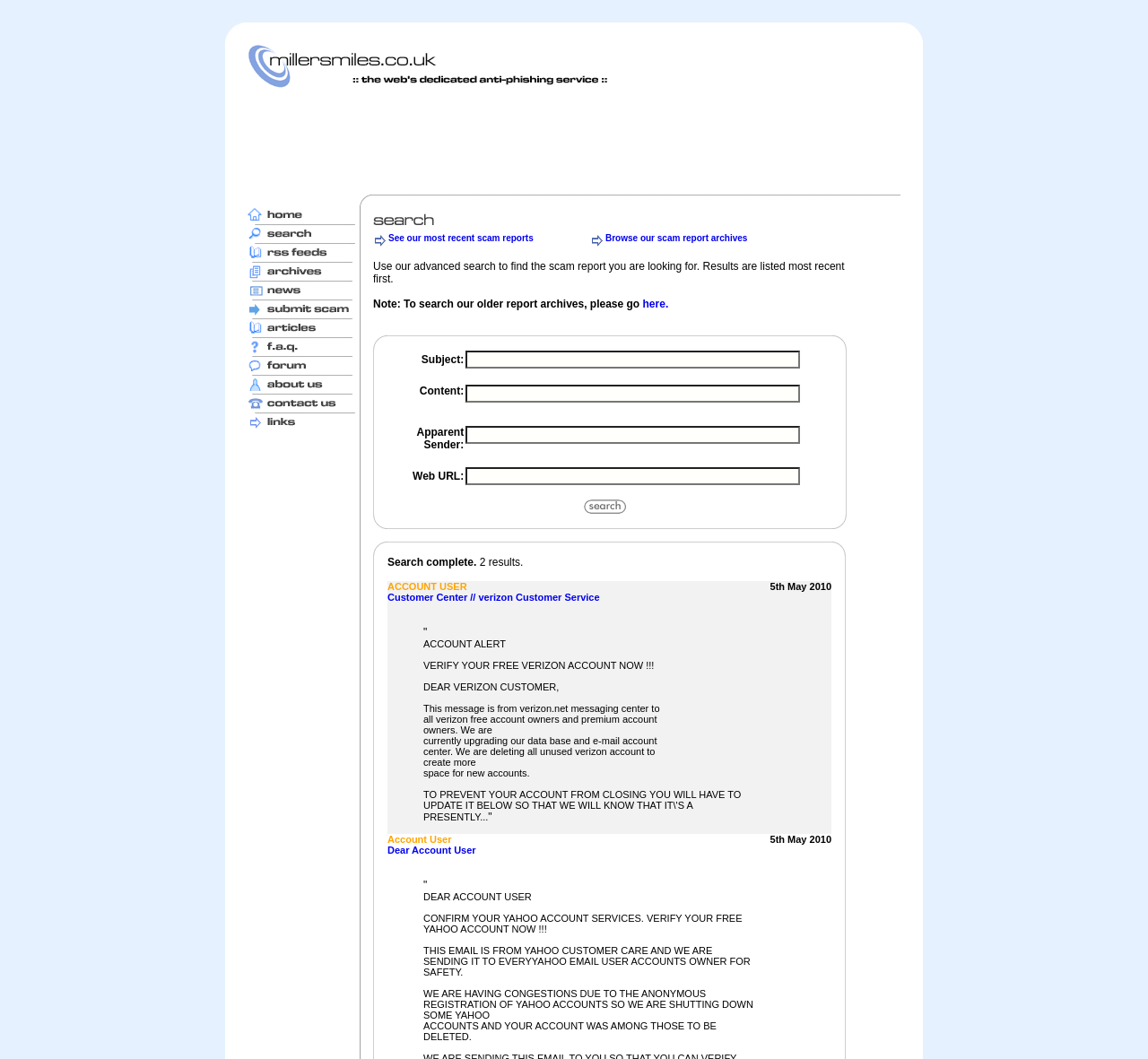Locate the bounding box coordinates of the clickable part needed for the task: "Click on the 'Home' link".

[0.216, 0.196, 0.313, 0.21]